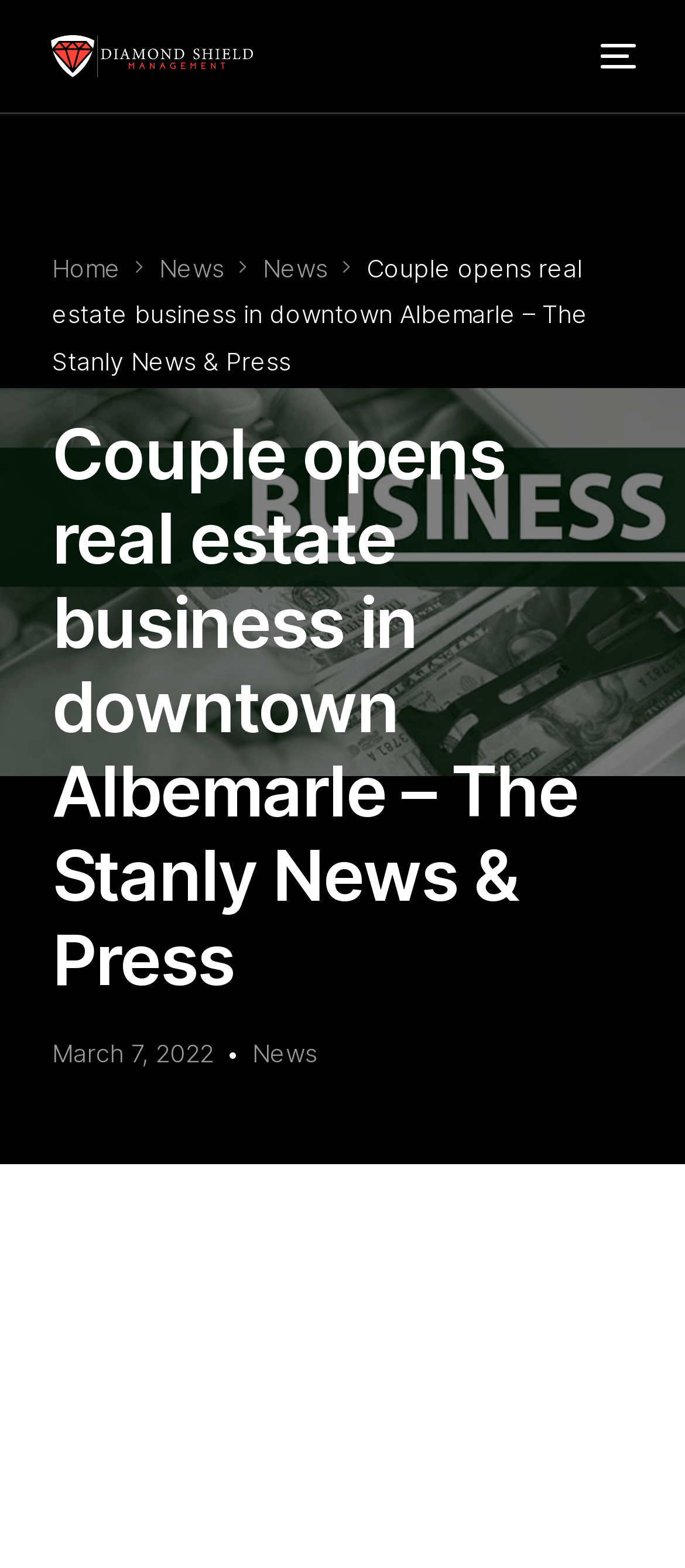How many navigation links are there?
We need a detailed and exhaustive answer to the question. Please elaborate.

There are seven navigation links: Home, News, Our Services, Blog, About Us, FAQ’s, and Contact. These links can be found at the top of the webpage.